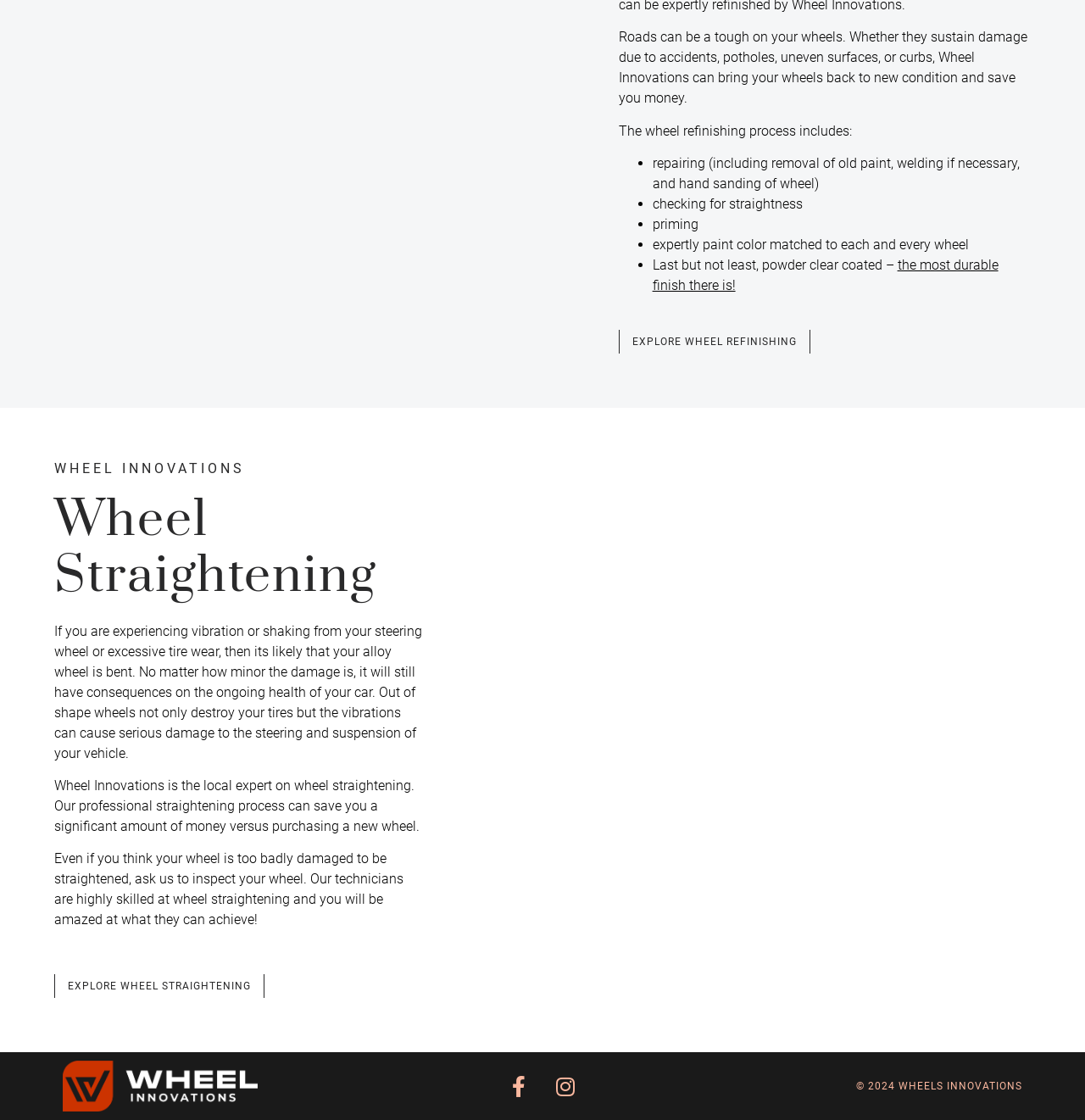Give the bounding box coordinates for the element described as: "Edge Computing VS Cloud Computing".

None